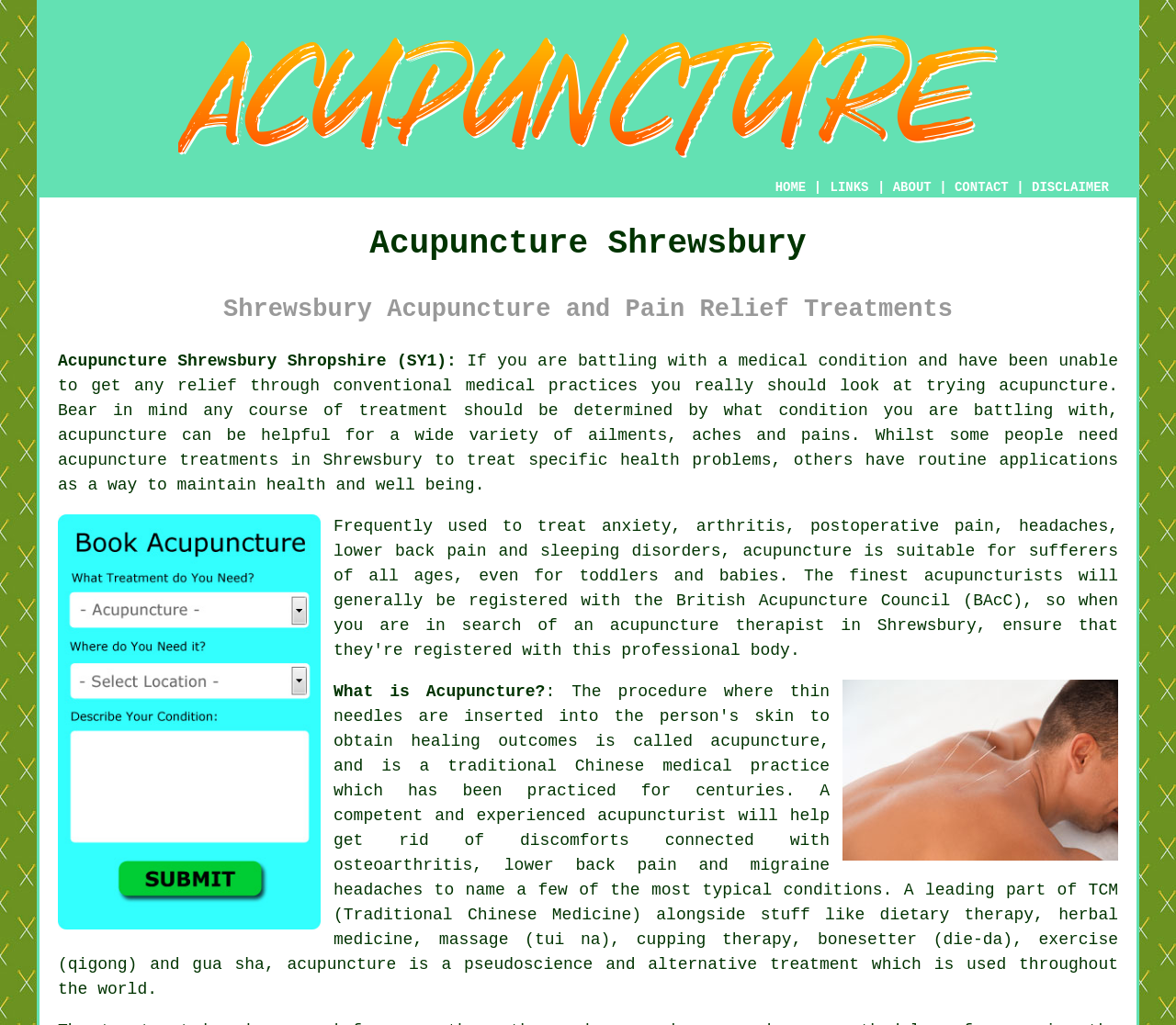Locate the bounding box coordinates of the element to click to perform the following action: 'Click the DISCLAIMER link'. The coordinates should be given as four float values between 0 and 1, in the form of [left, top, right, bottom].

[0.877, 0.176, 0.943, 0.19]